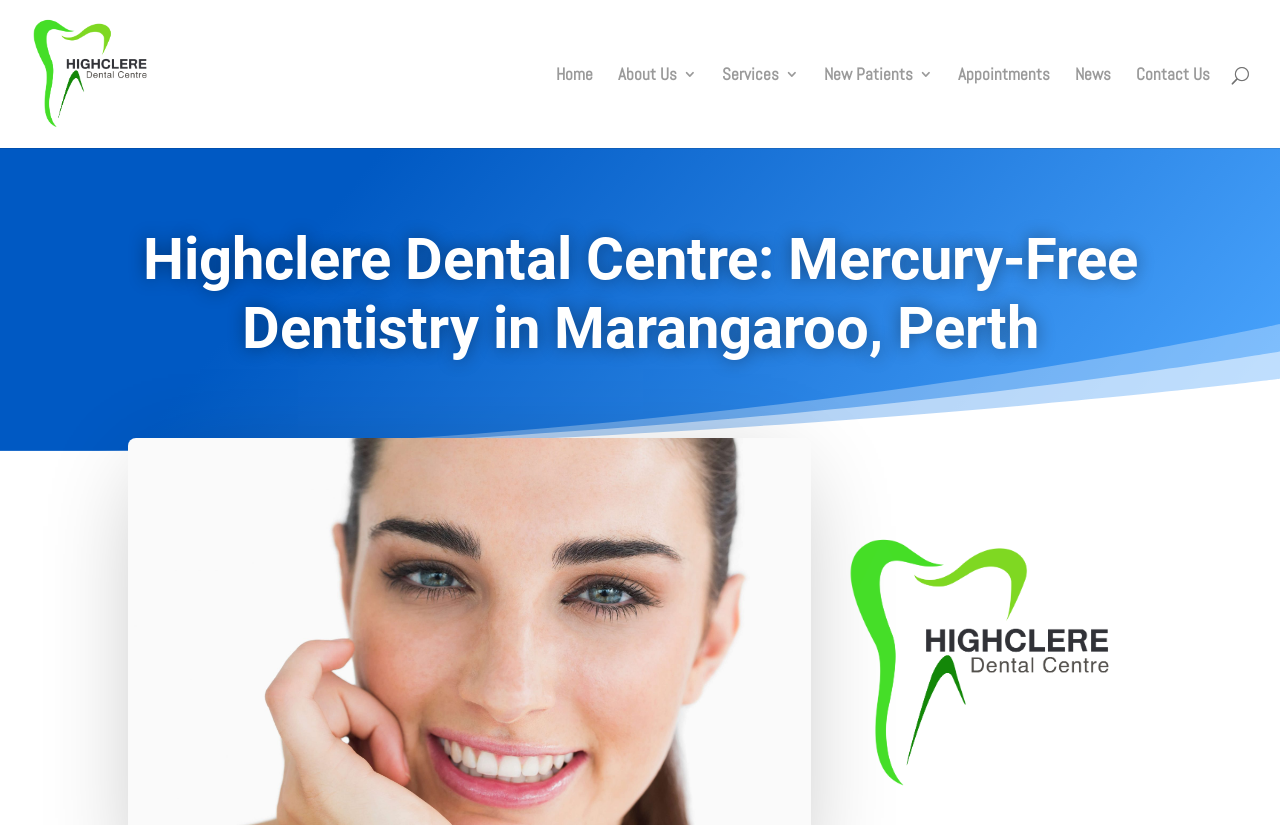Determine the bounding box coordinates of the section I need to click to execute the following instruction: "learn about the dental centre". Provide the coordinates as four float numbers between 0 and 1, i.e., [left, top, right, bottom].

[0.483, 0.081, 0.545, 0.179]